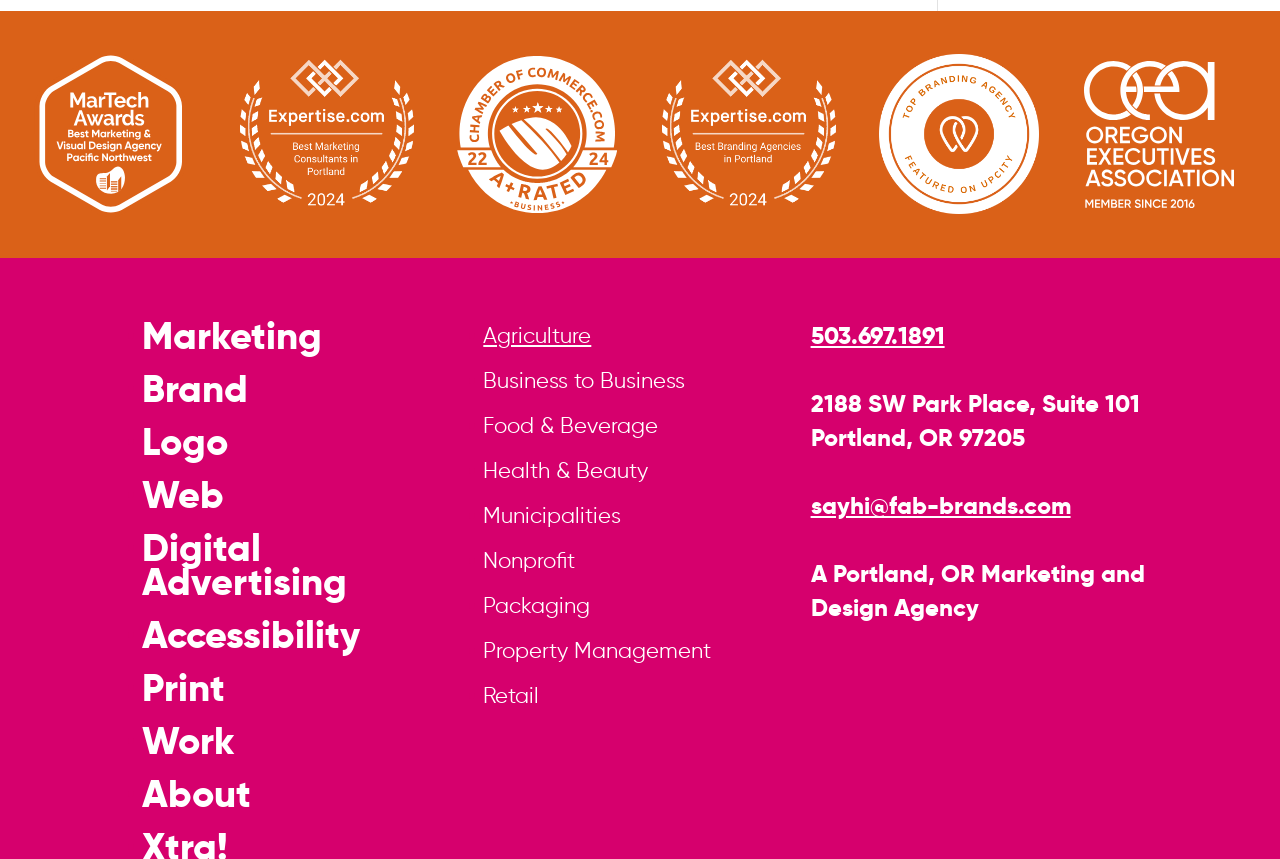Identify the bounding box coordinates of the specific part of the webpage to click to complete this instruction: "Click on the 'linkedin logo'".

[0.633, 0.753, 0.688, 0.823]